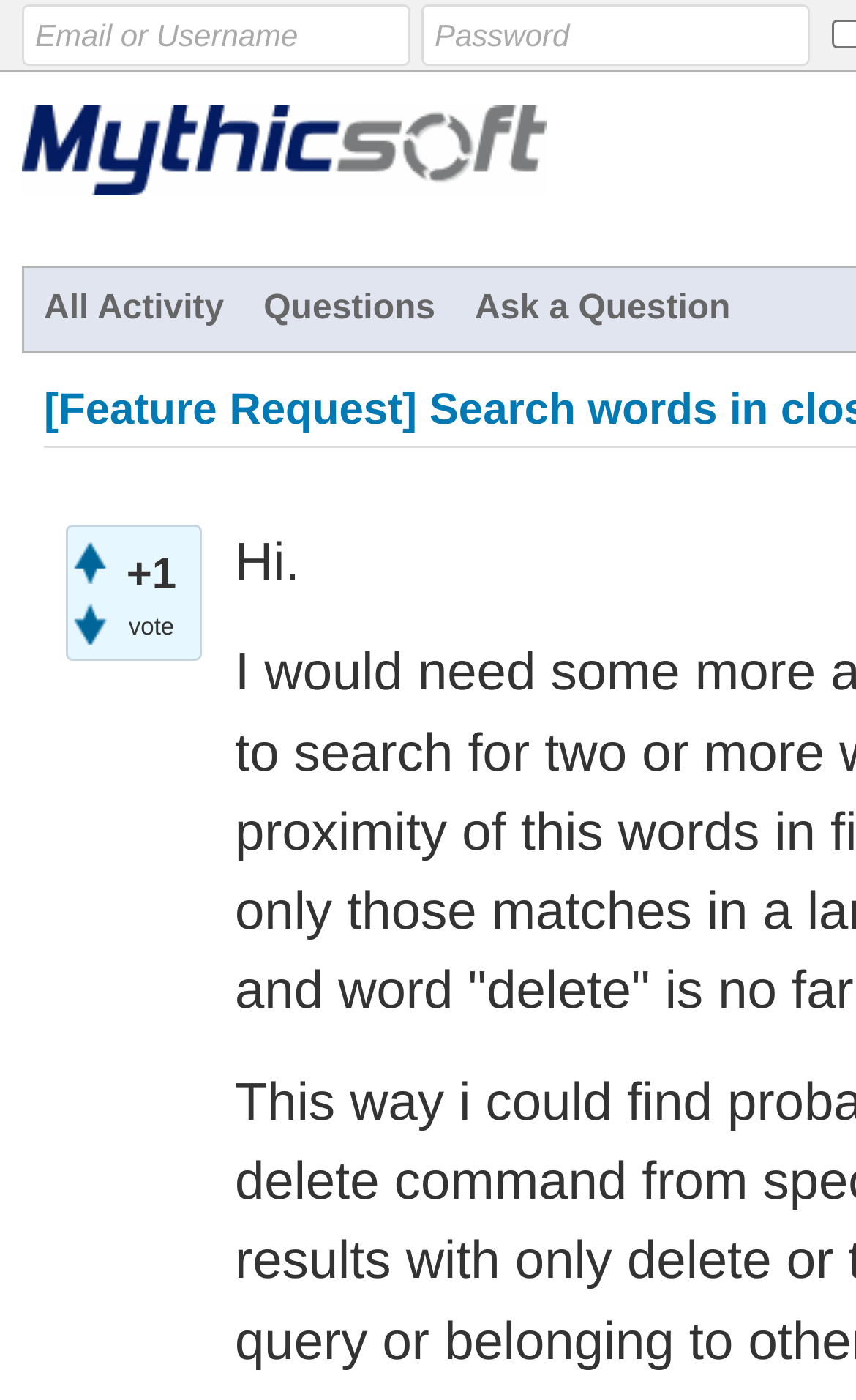Please pinpoint the bounding box coordinates for the region I should click to adhere to this instruction: "increase vote".

[0.085, 0.386, 0.126, 0.417]